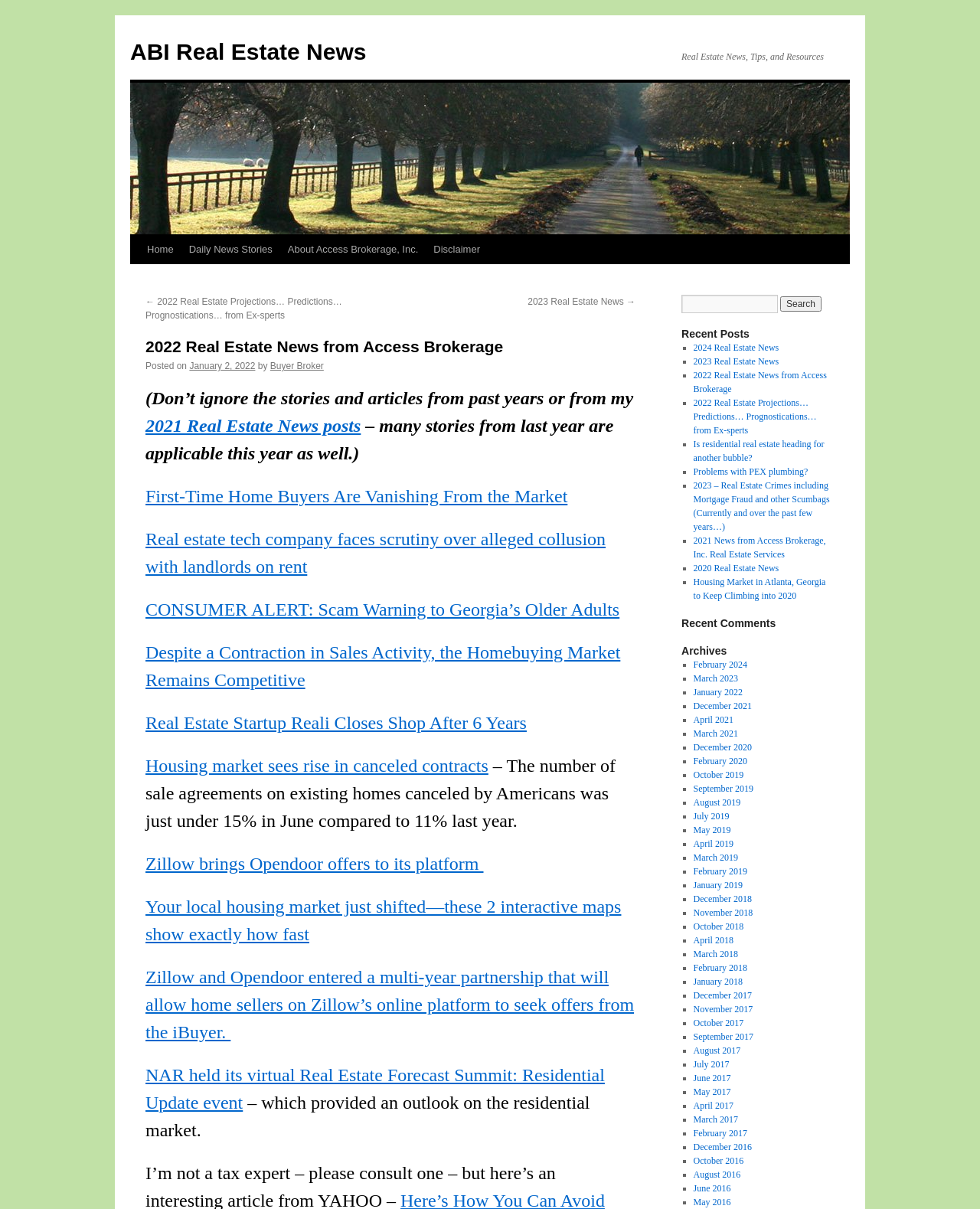Can you identify the bounding box coordinates of the clickable region needed to carry out this instruction: 'Go to home page'? The coordinates should be four float numbers within the range of 0 to 1, stated as [left, top, right, bottom].

[0.142, 0.194, 0.185, 0.218]